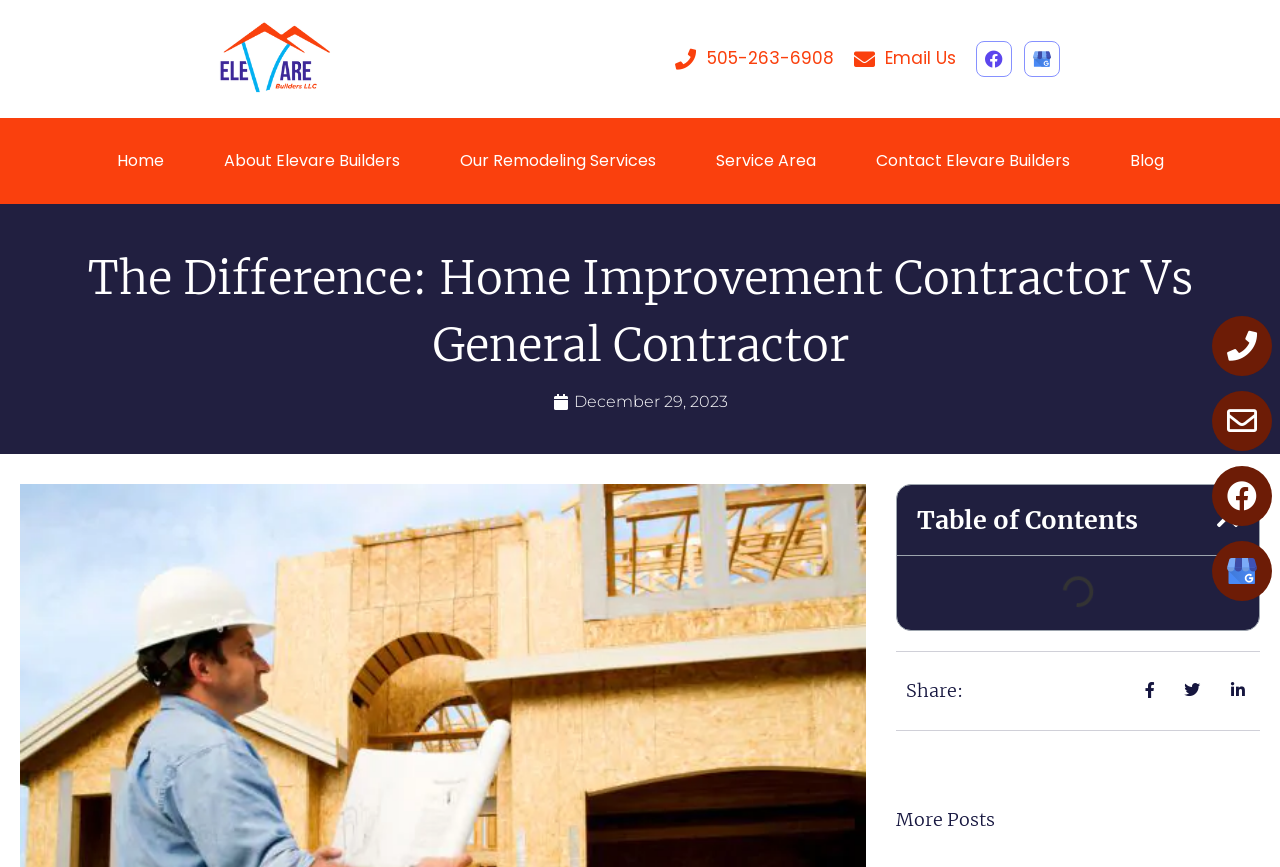Provide a brief response in the form of a single word or phrase:
What is the purpose of the 'Close table of contents' button?

To close the table of contents